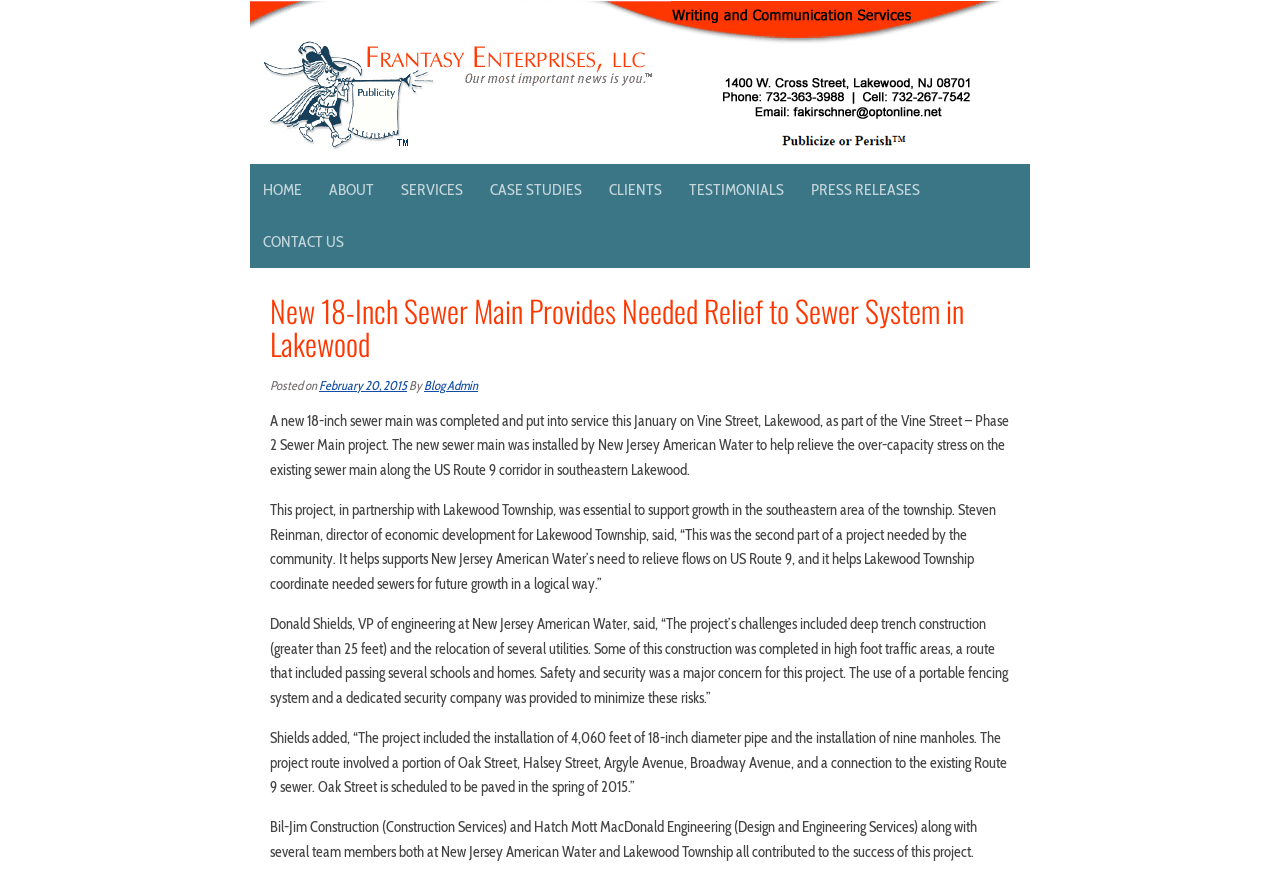Use the information in the screenshot to answer the question comprehensively: Who is the director of economic development for Lakewood Township?

I found the answer by reading the text in the webpage, specifically the sentence 'Steven Reinman, director of economic development for Lakewood Township, said, “This was the second part of a project needed by the community.'